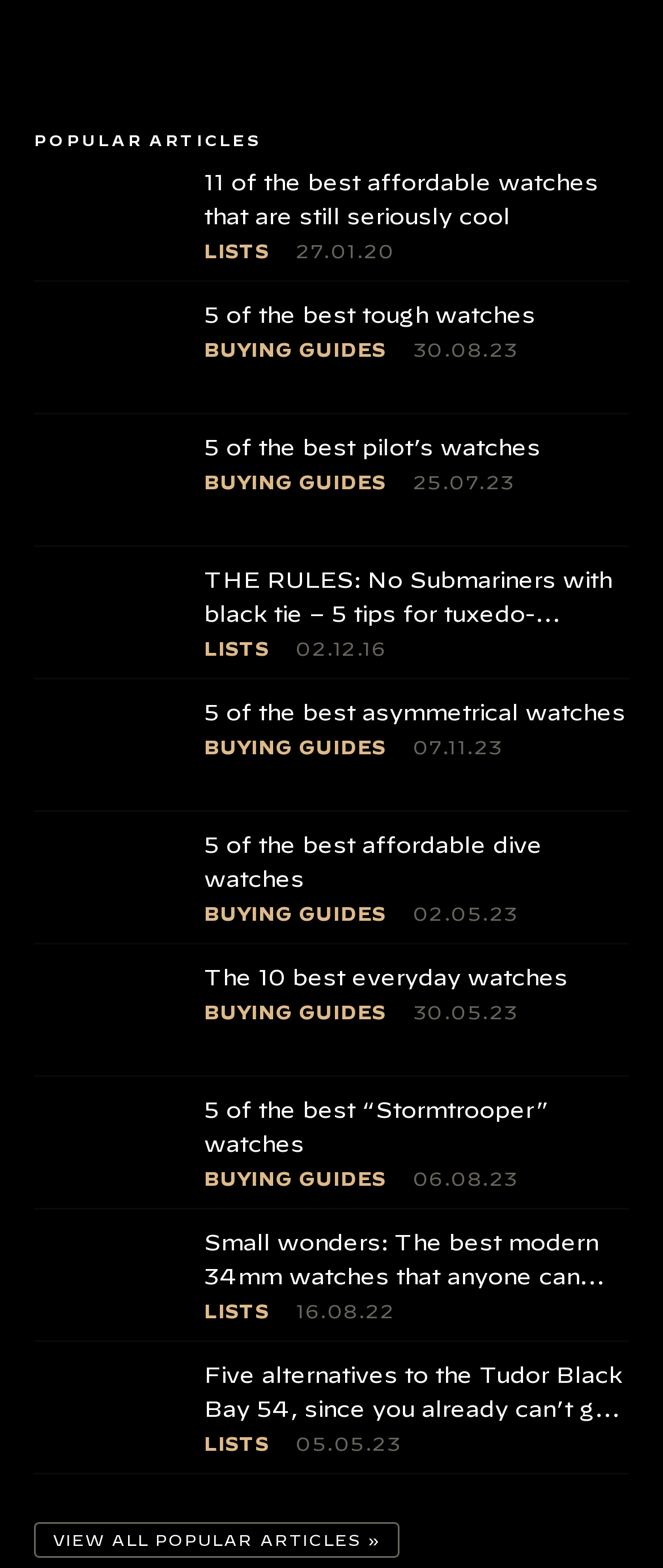Determine the bounding box coordinates for the region that must be clicked to execute the following instruction: "Explore the 'BUYING GUIDES' section".

[0.308, 0.212, 0.582, 0.233]